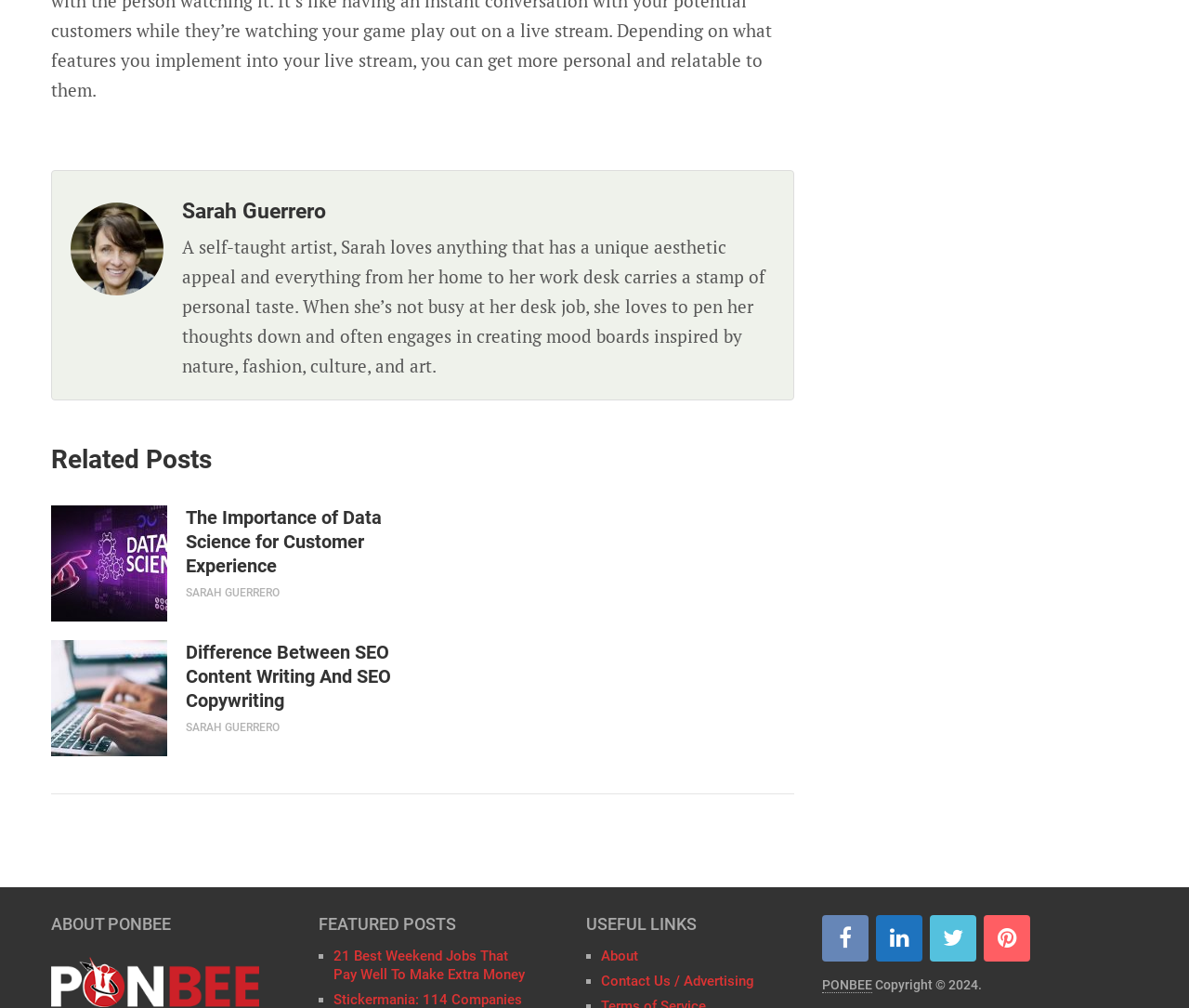Identify the coordinates of the bounding box for the element described below: "Contact Us / Advertising". Return the coordinates as four float numbers between 0 and 1: [left, top, right, bottom].

[0.506, 0.965, 0.634, 0.982]